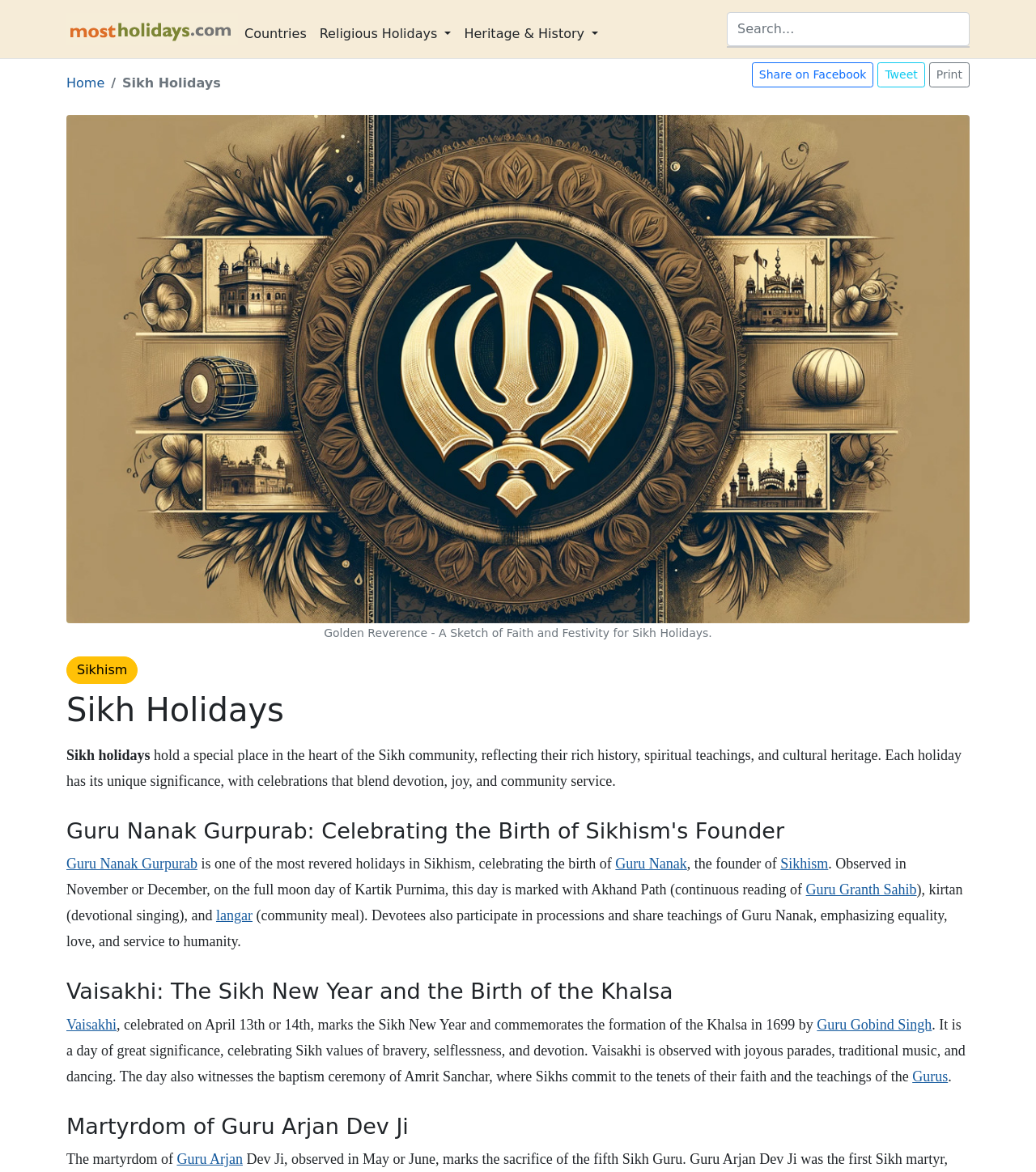What is the name of the Sikh New Year celebration?
Offer a detailed and full explanation in response to the question.

The Sikh New Year celebration mentioned on the webpage is Vaisakhi, which is celebrated on April 13th or 14th and marks the formation of the Khalsa in 1699 by Guru Gobind Singh.